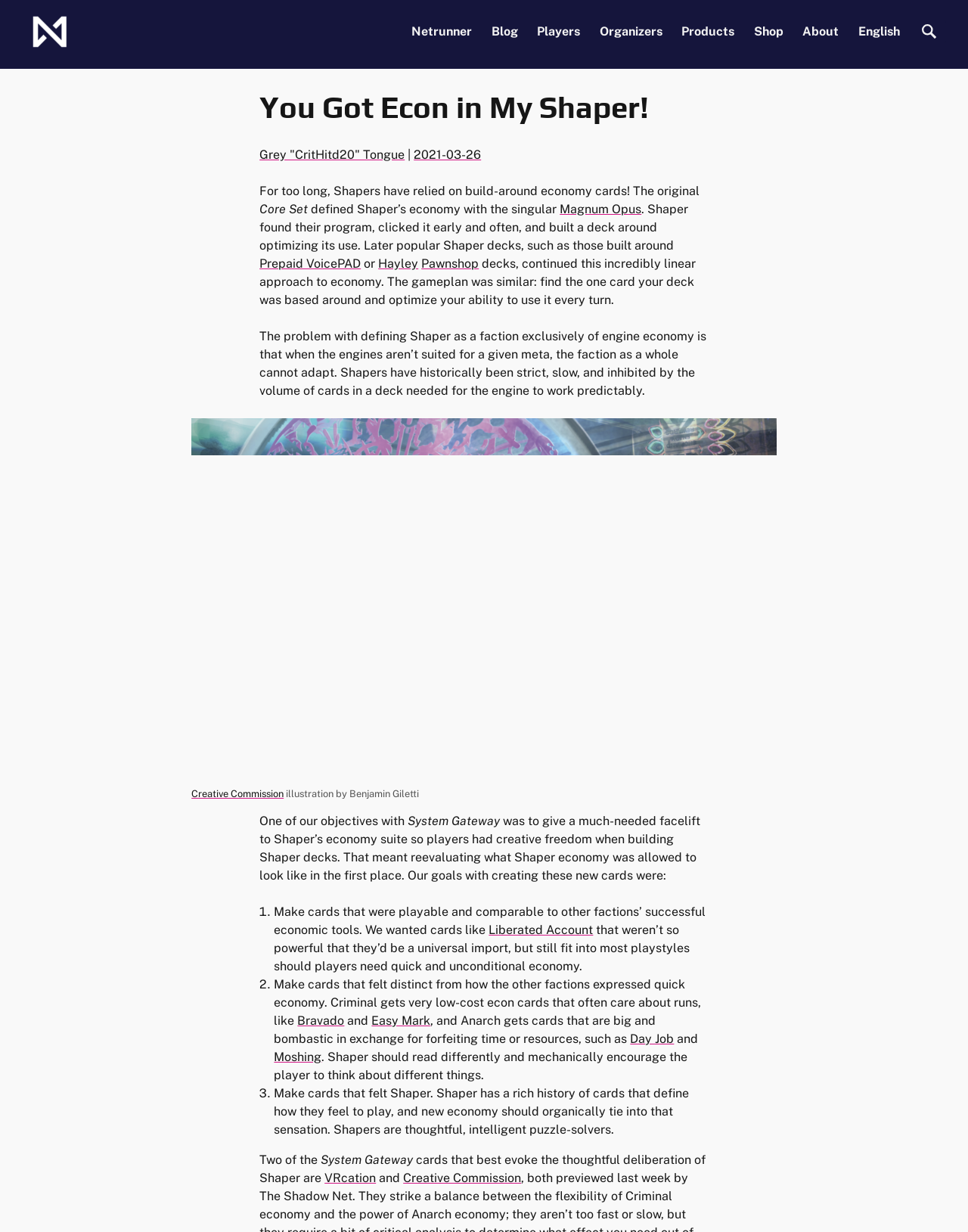Can you find the bounding box coordinates for the element that needs to be clicked to execute this instruction: "Click the Null Signal Games logo"? The coordinates should be given as four float numbers between 0 and 1, i.e., [left, top, right, bottom].

[0.02, 0.008, 0.084, 0.048]